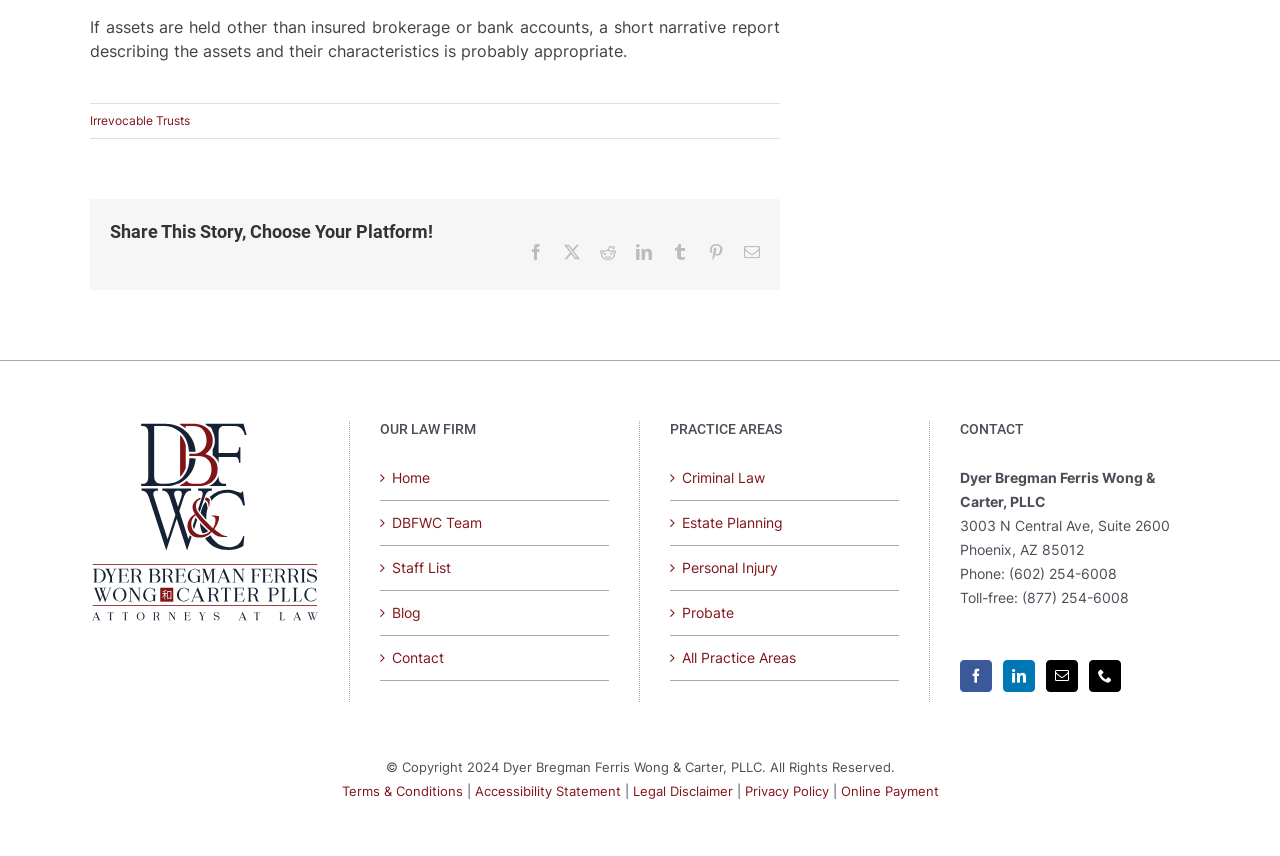Provide a thorough and detailed response to the question by examining the image: 
What is the name of the law firm?

I found the name of the law firm by looking at the static text element with the content 'Dyer Bregman Ferris Wong & Carter, PLLC' located at the bottom of the page, which is likely to be the law firm's name.